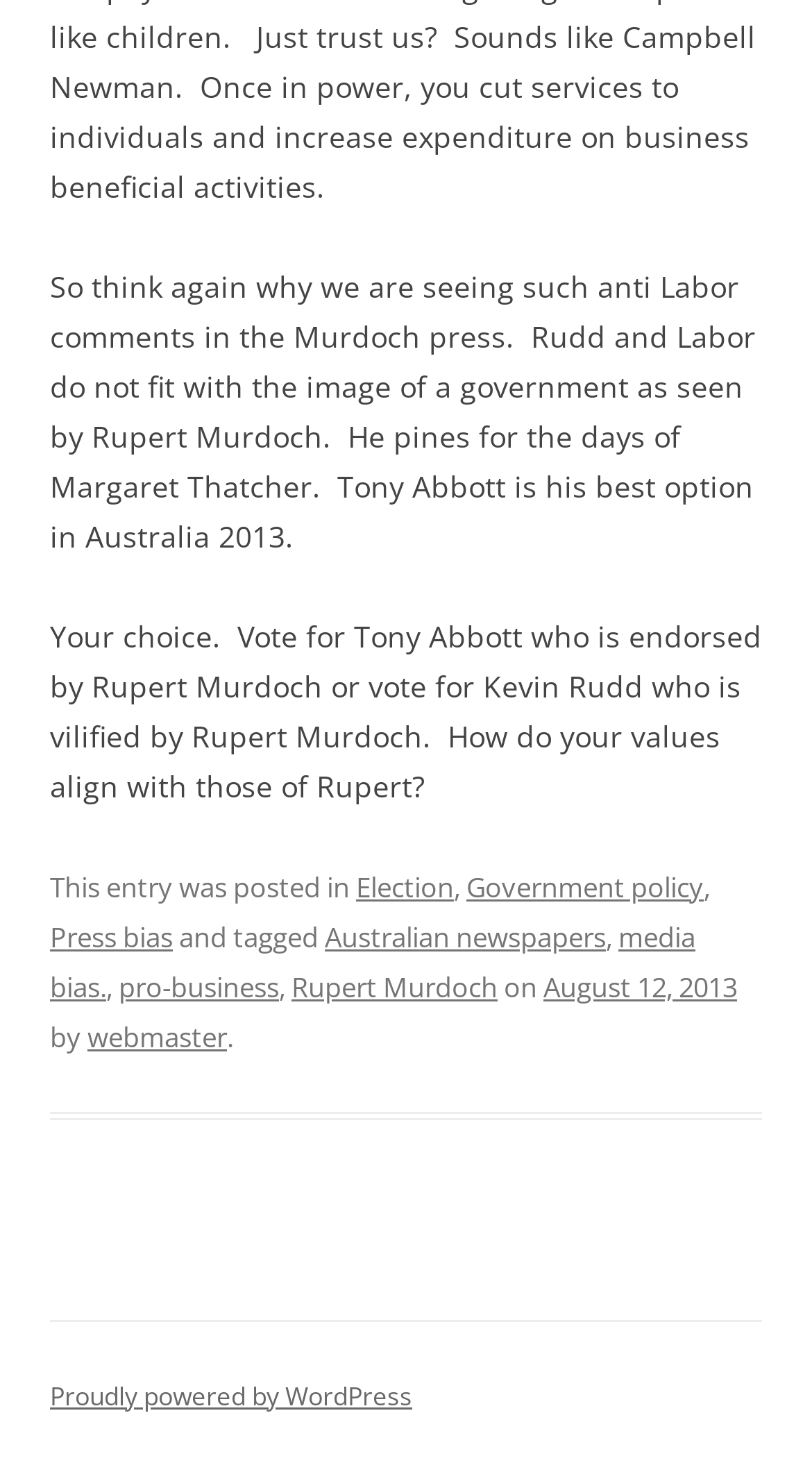Given the element description "webmaster", identify the bounding box of the corresponding UI element.

[0.108, 0.691, 0.279, 0.716]